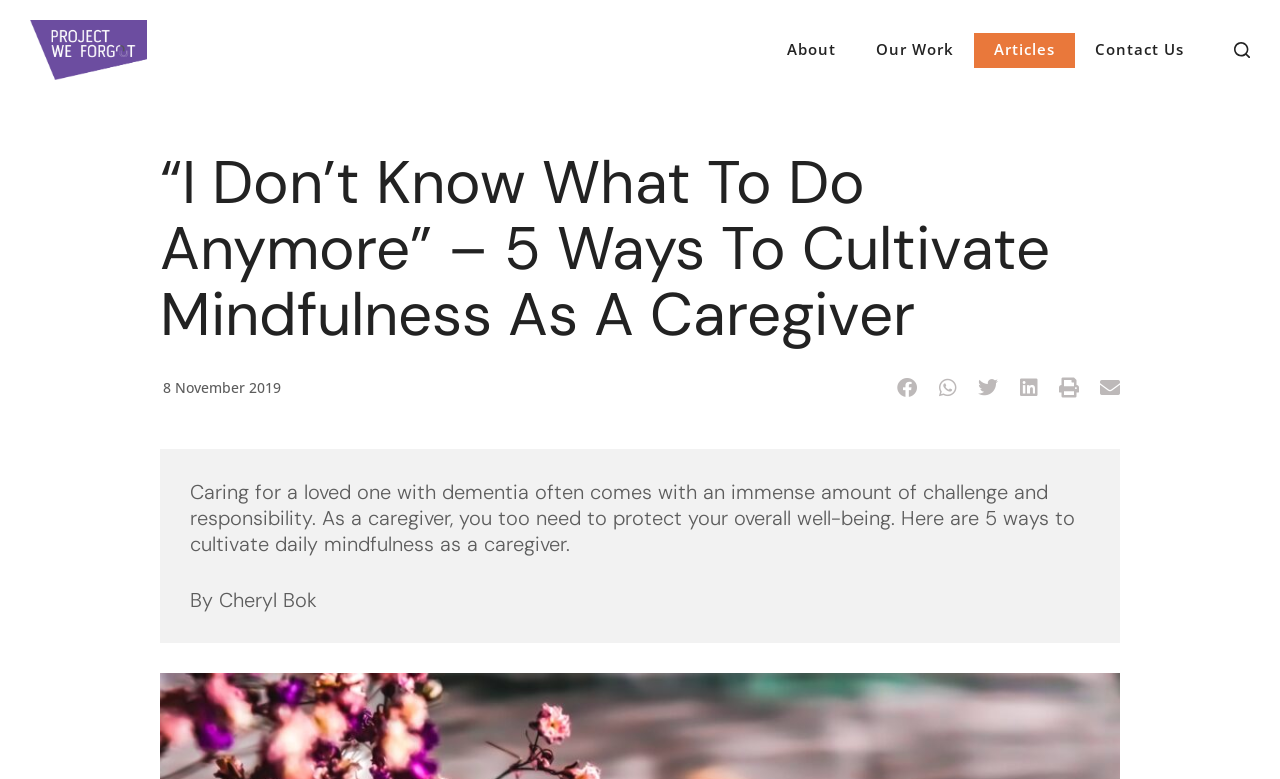What is the name of the project?
Provide a comprehensive and detailed answer to the question.

I determined the answer by looking at the top-left corner of the webpage, where I found a link with the text 'Project We Forgot' and an image with the same name. This suggests that 'Project We Forgot' is the name of the project or organization behind this webpage.